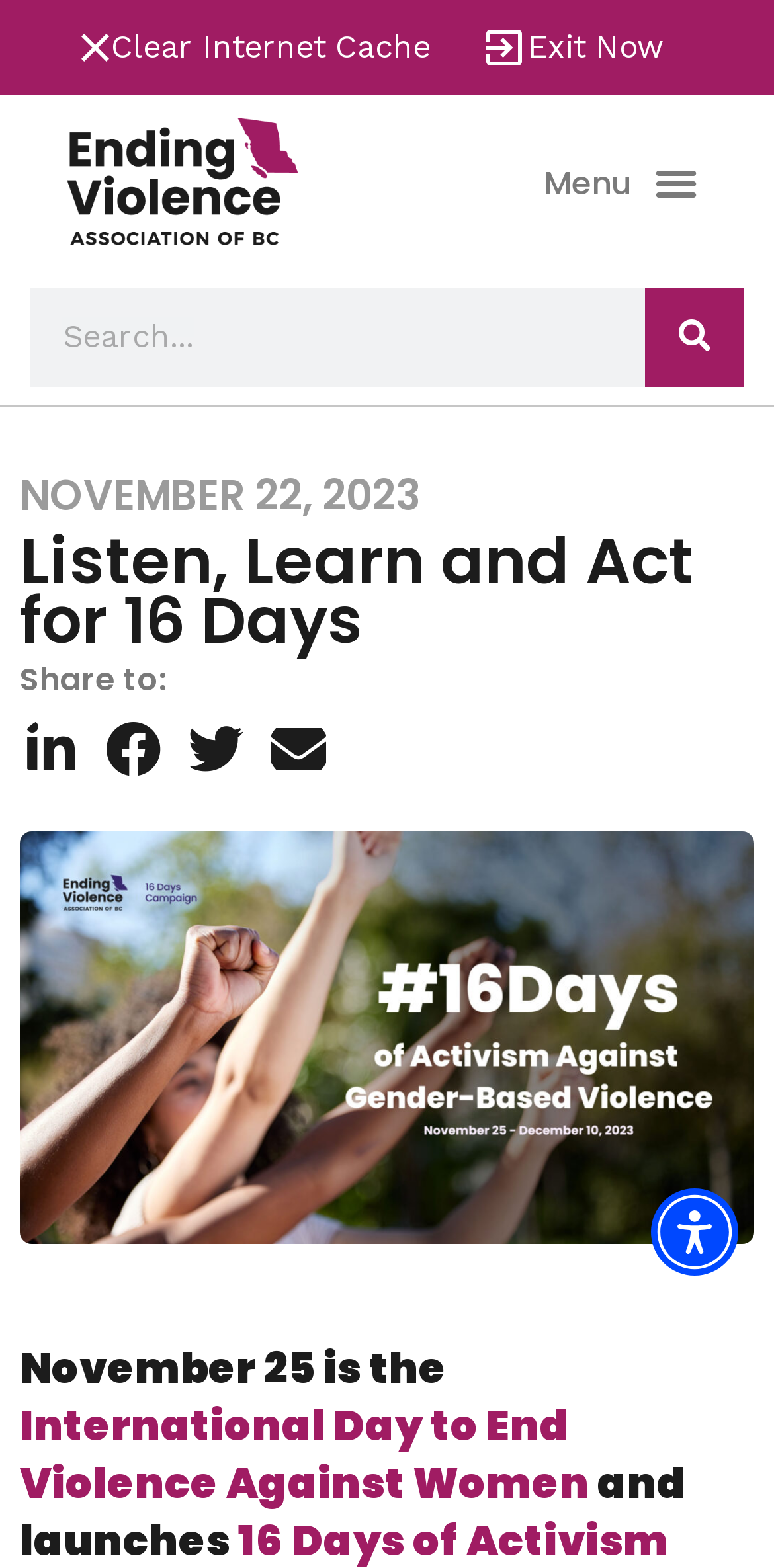Please identify the bounding box coordinates of the area I need to click to accomplish the following instruction: "Open accessibility menu".

[0.841, 0.758, 0.954, 0.814]